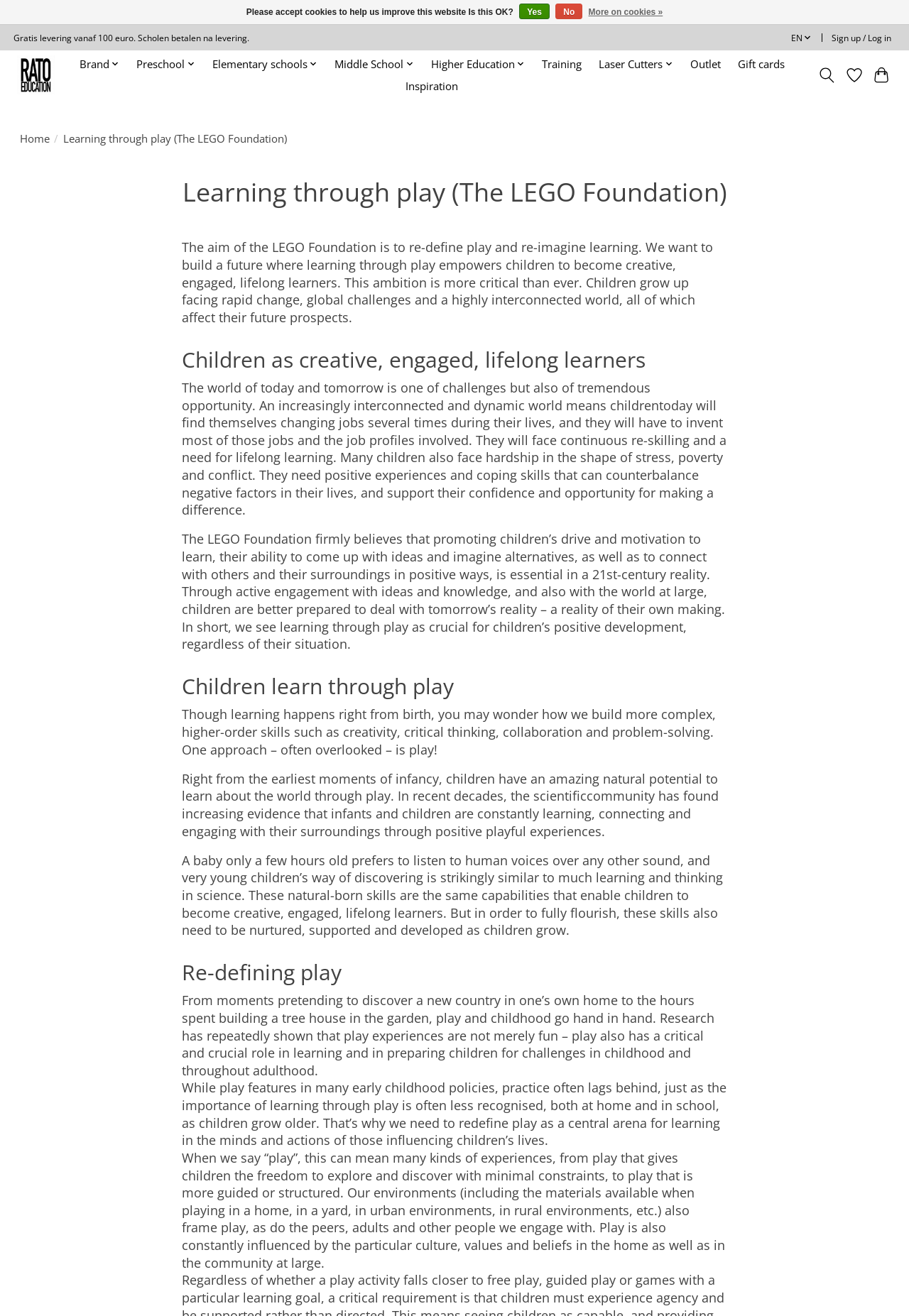Based on the element description, predict the bounding box coordinates (top-left x, top-left y, bottom-right x, bottom-right y) for the UI element in the screenshot: 7.0 Inch Android LCD module

None